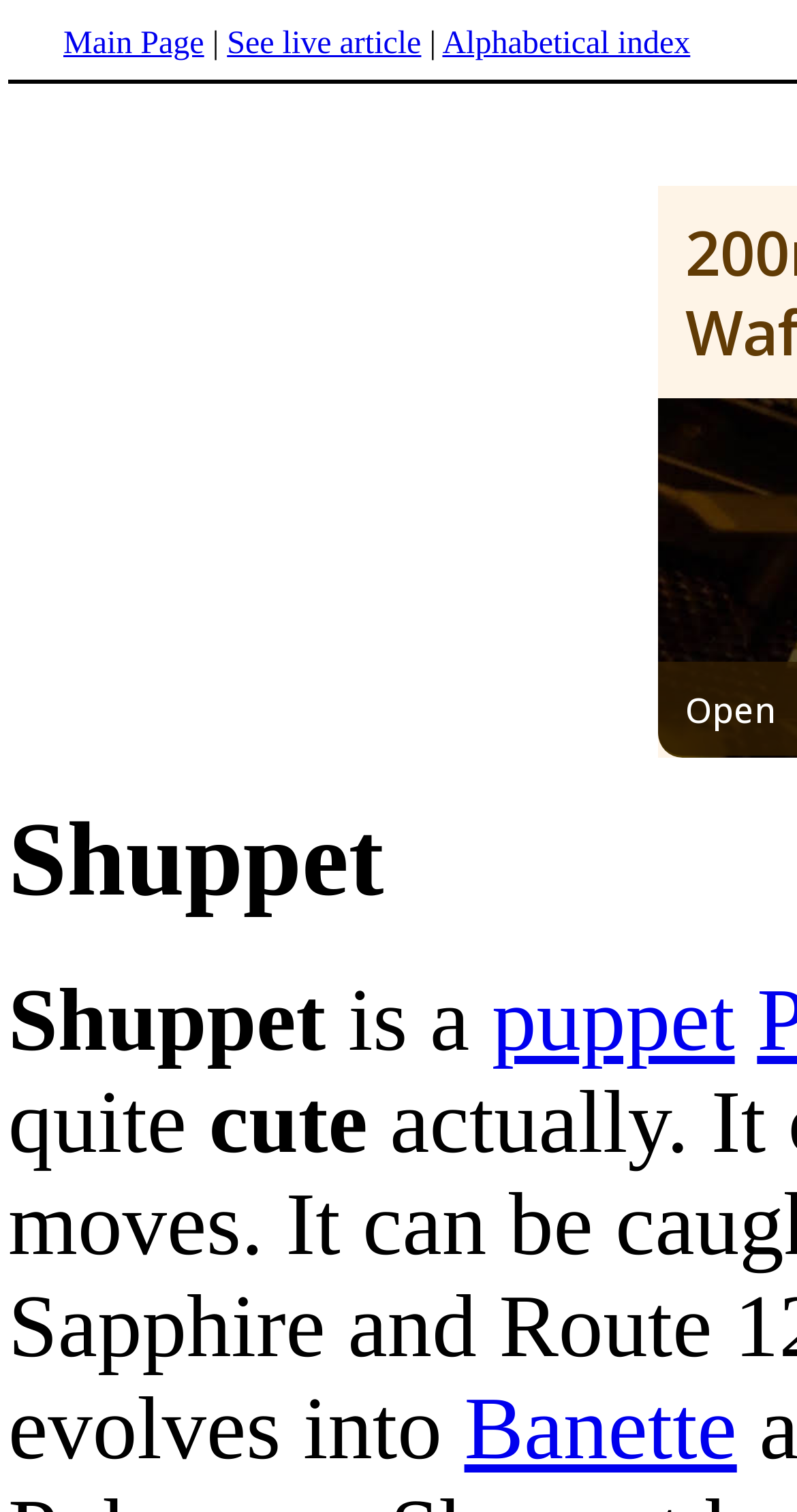Generate a detailed explanation of the webpage's features and information.

The webpage is about Shuppet, a puppet. At the top, there are three links: "Main Page", "See live article", and "Alphabetical index", aligned horizontally and taking up about a quarter of the page's width. 

Below these links, there is a sentence that reads "is a puppet", where "puppet" is a clickable link. This sentence is positioned roughly in the middle of the page, with the text "cute" placed above it, slightly to the left. 

At the very bottom of the page, there is another link, "Banette", which is positioned almost at the bottom right corner of the page.